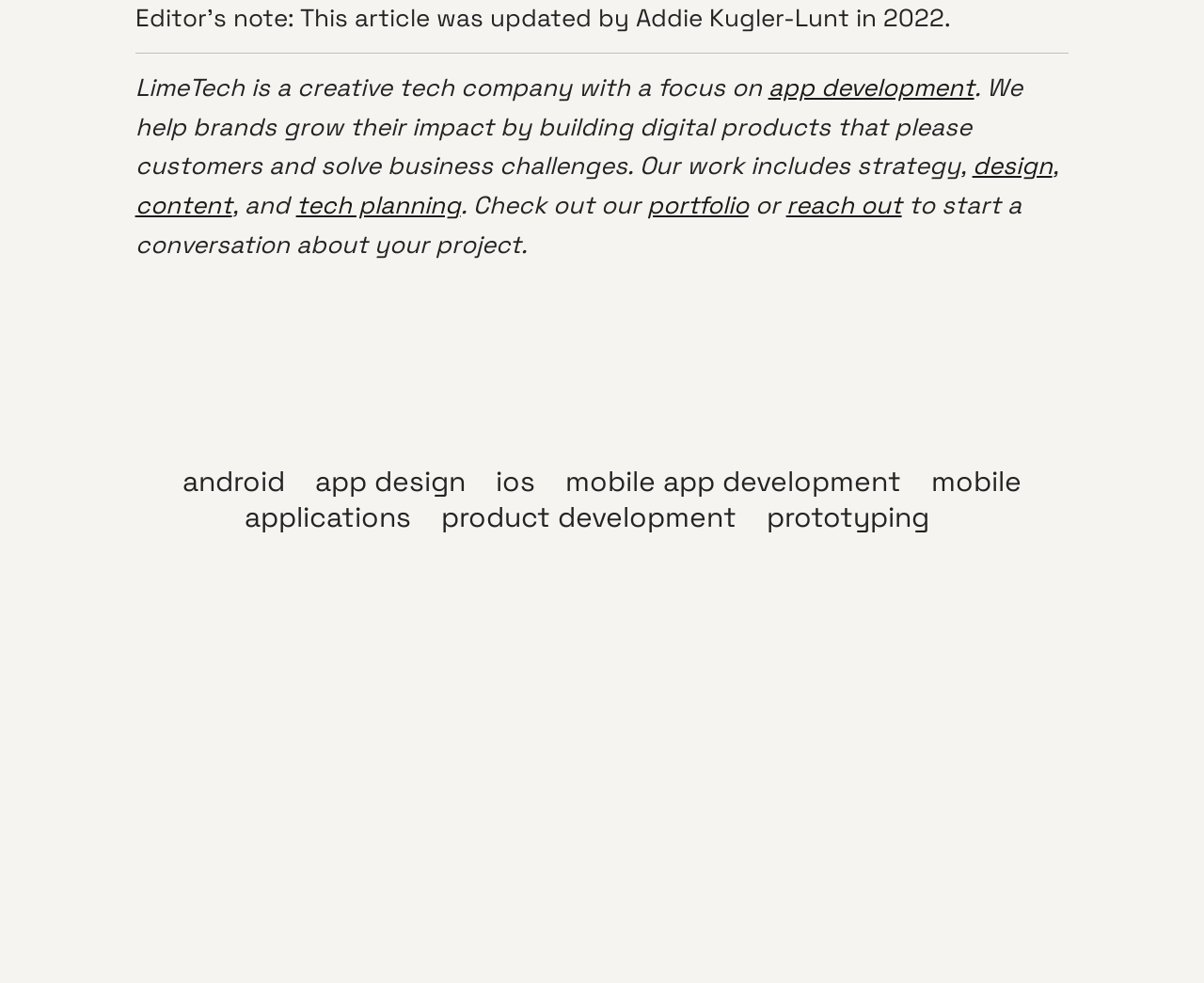Identify the bounding box coordinates for the region to click in order to carry out this instruction: "start a conversation about a project". Provide the coordinates using four float numbers between 0 and 1, formatted as [left, top, right, bottom].

[0.653, 0.192, 0.749, 0.225]